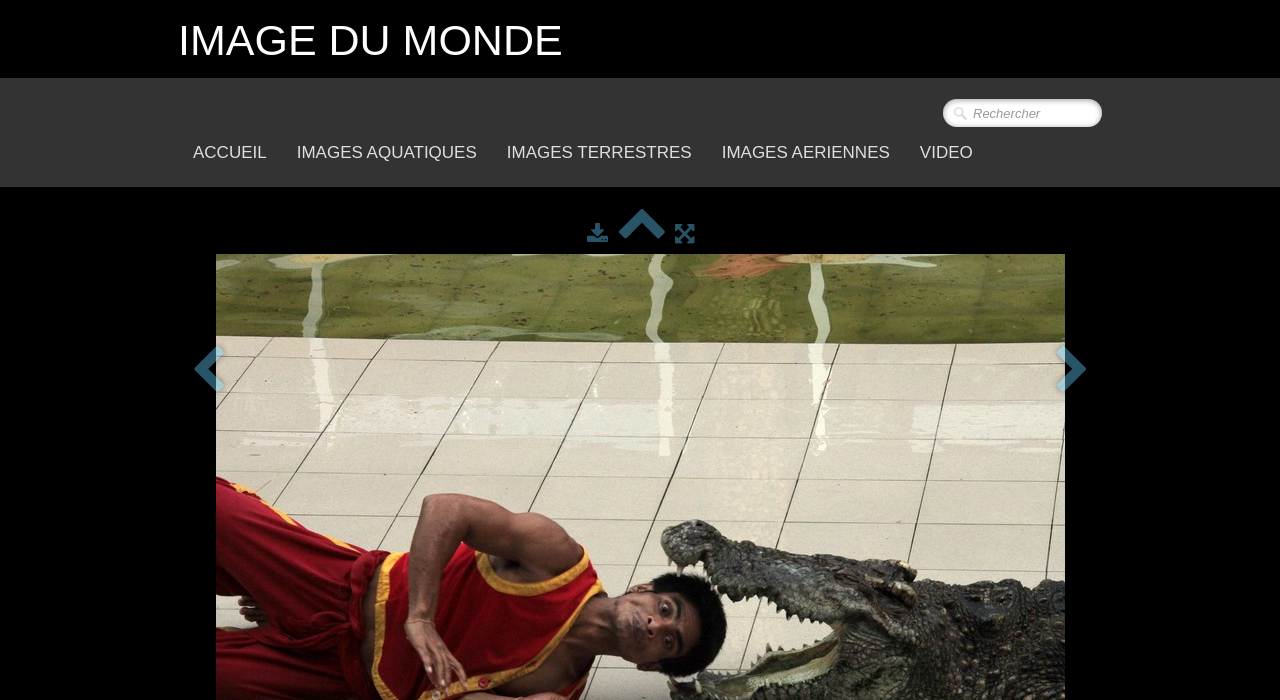Could you highlight the region that needs to be clicked to execute the instruction: "Check the 'Patient Information' section"?

None